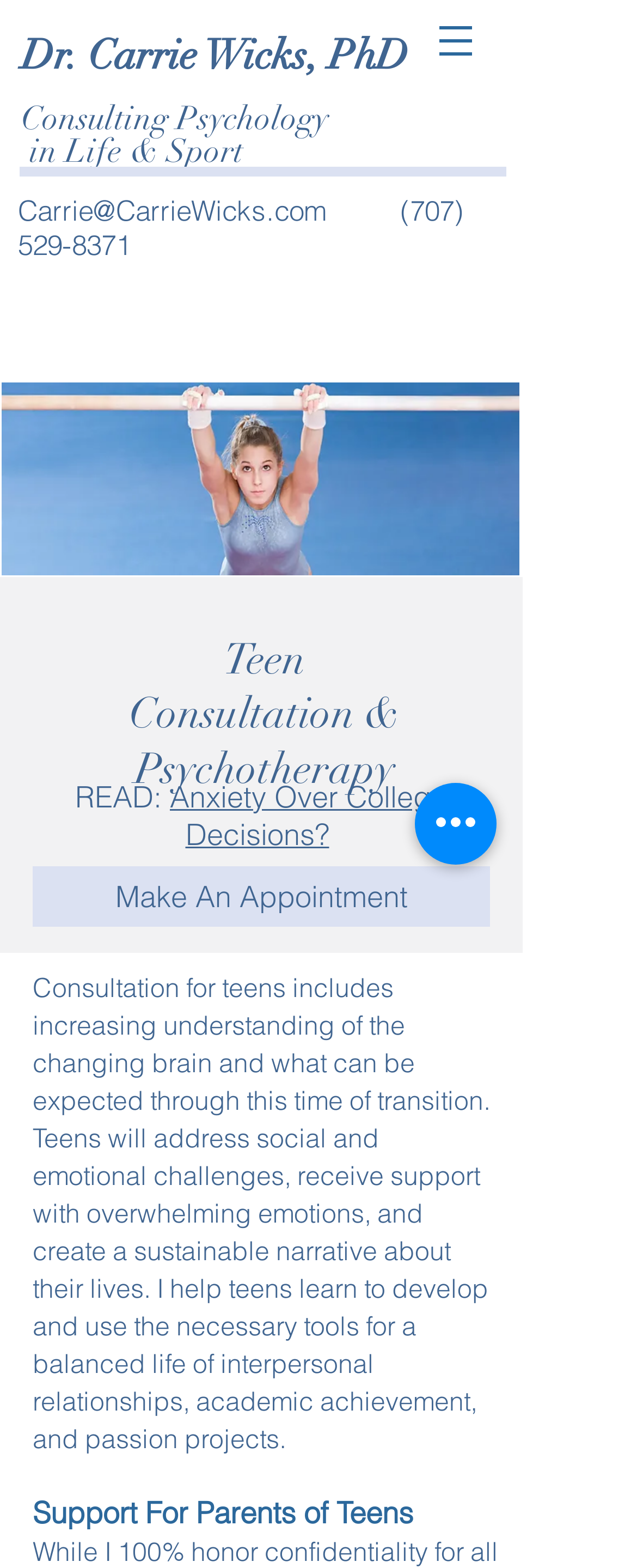Give a one-word or one-phrase response to the question:
What is the phone number of Dr. Carrie Wicks?

(707) 529-8371